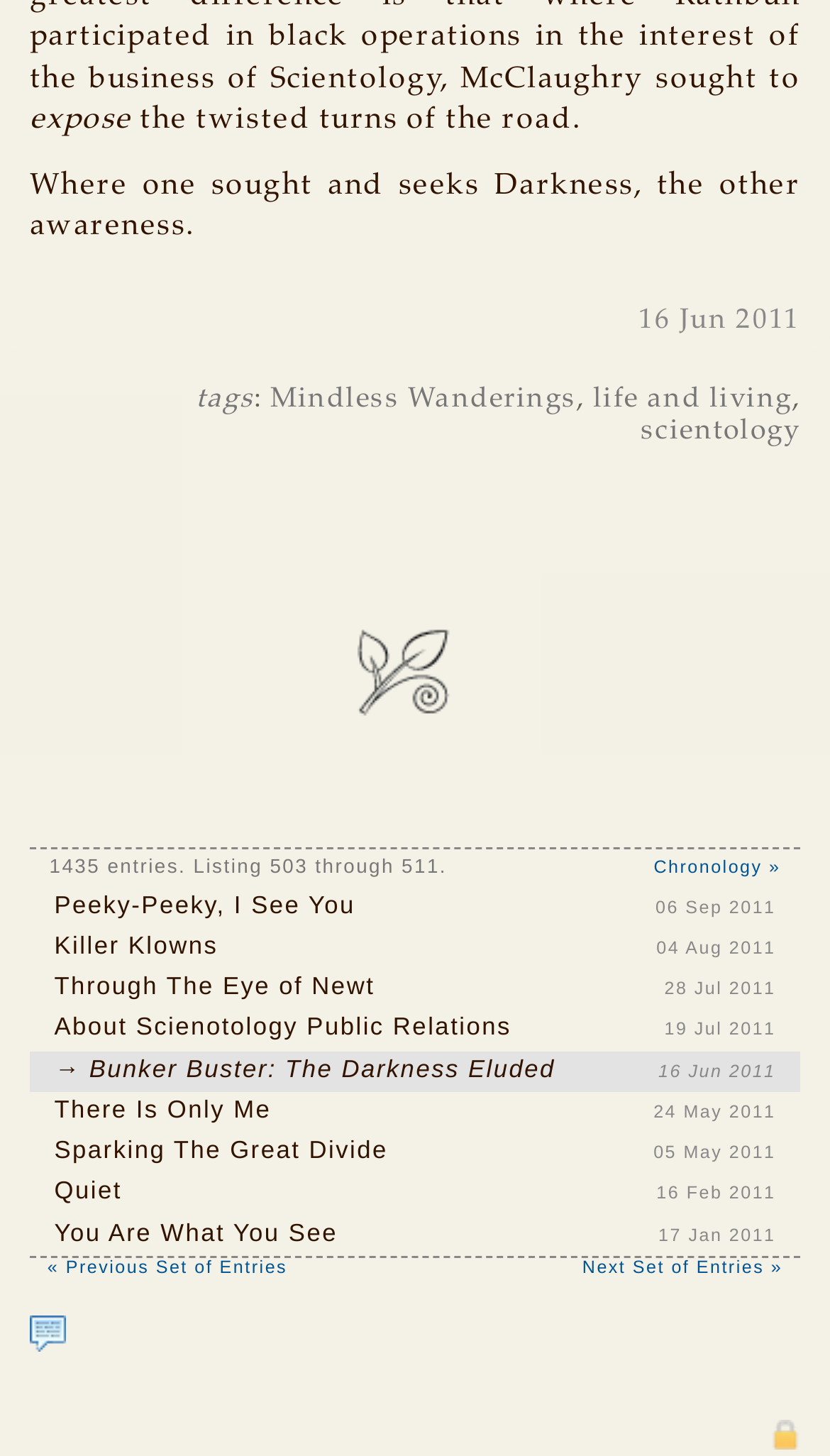Locate the bounding box coordinates of the area to click to fulfill this instruction: "Click on the Toggle Navigation button". The bounding box should be presented as four float numbers between 0 and 1, in the order [left, top, right, bottom].

None